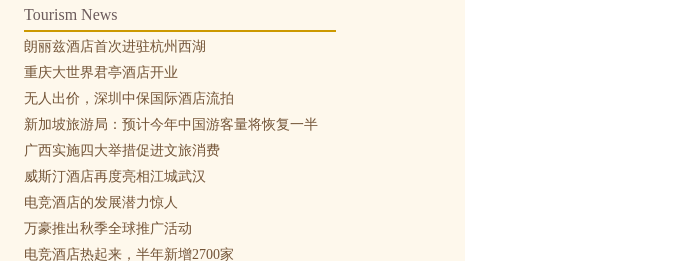Answer the question below with a single word or a brief phrase: 
What type of information is presented in the section?

Recent developments